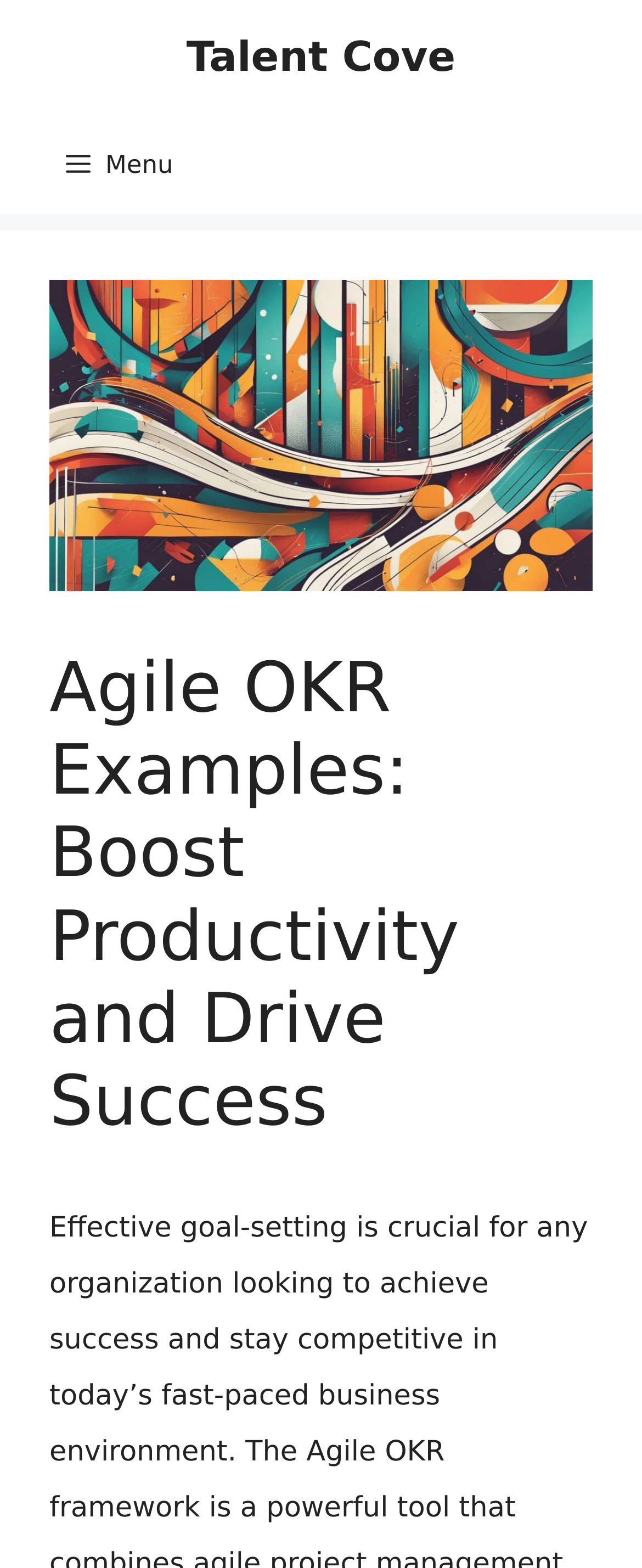Please use the details from the image to answer the following question comprehensively:
What is the main topic of the content?

I found the answer by looking at the header element, which contains the text 'Agile OKR Examples: Boost Productivity and Drive Success', indicating that the main topic of the content is related to Agile OKR examples.